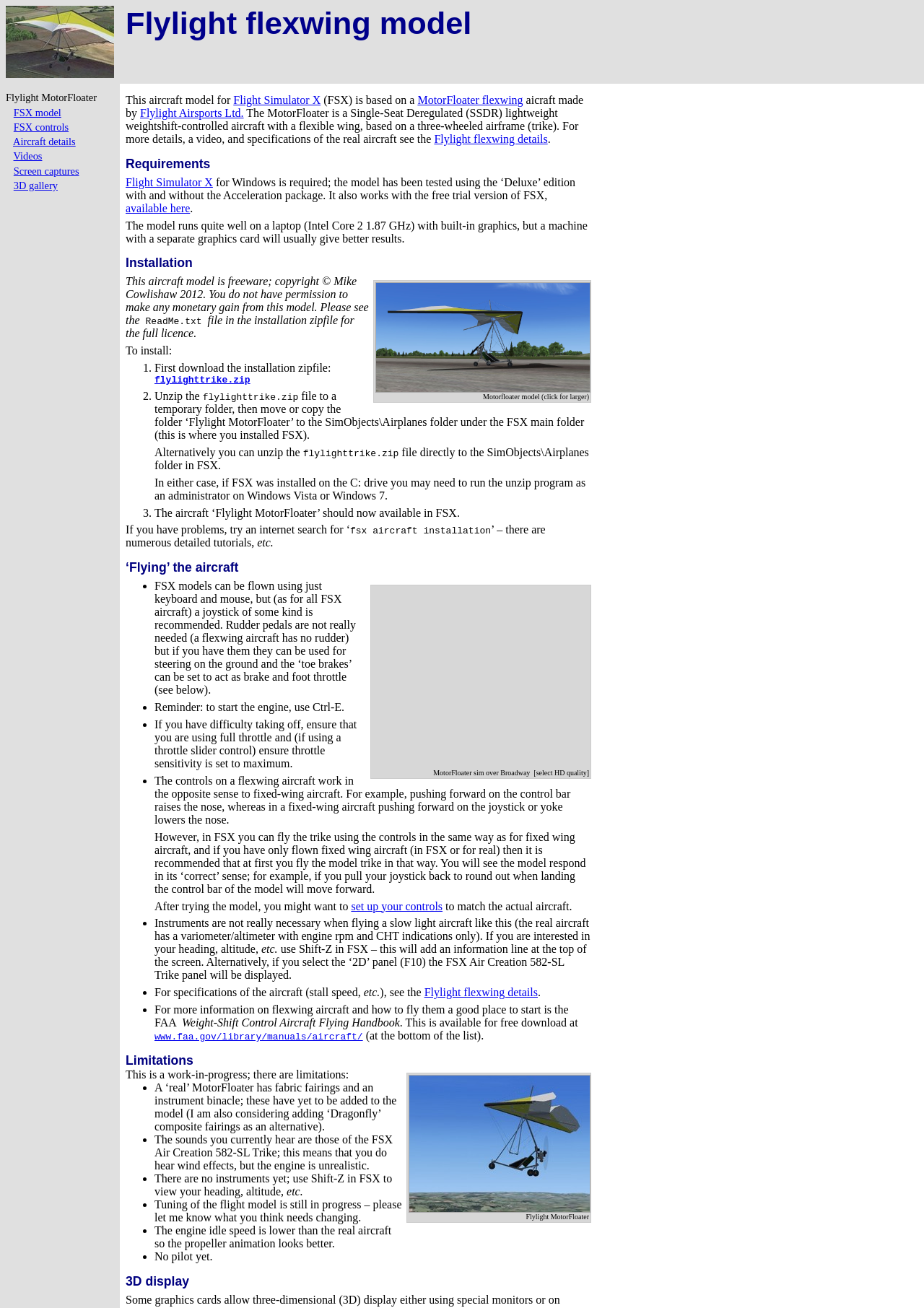Using the webpage screenshot and the element description flylighttrike.zip, determine the bounding box coordinates. Specify the coordinates in the format (top-left x, top-left y, bottom-right x, bottom-right y) with values ranging from 0 to 1.

[0.167, 0.285, 0.271, 0.295]